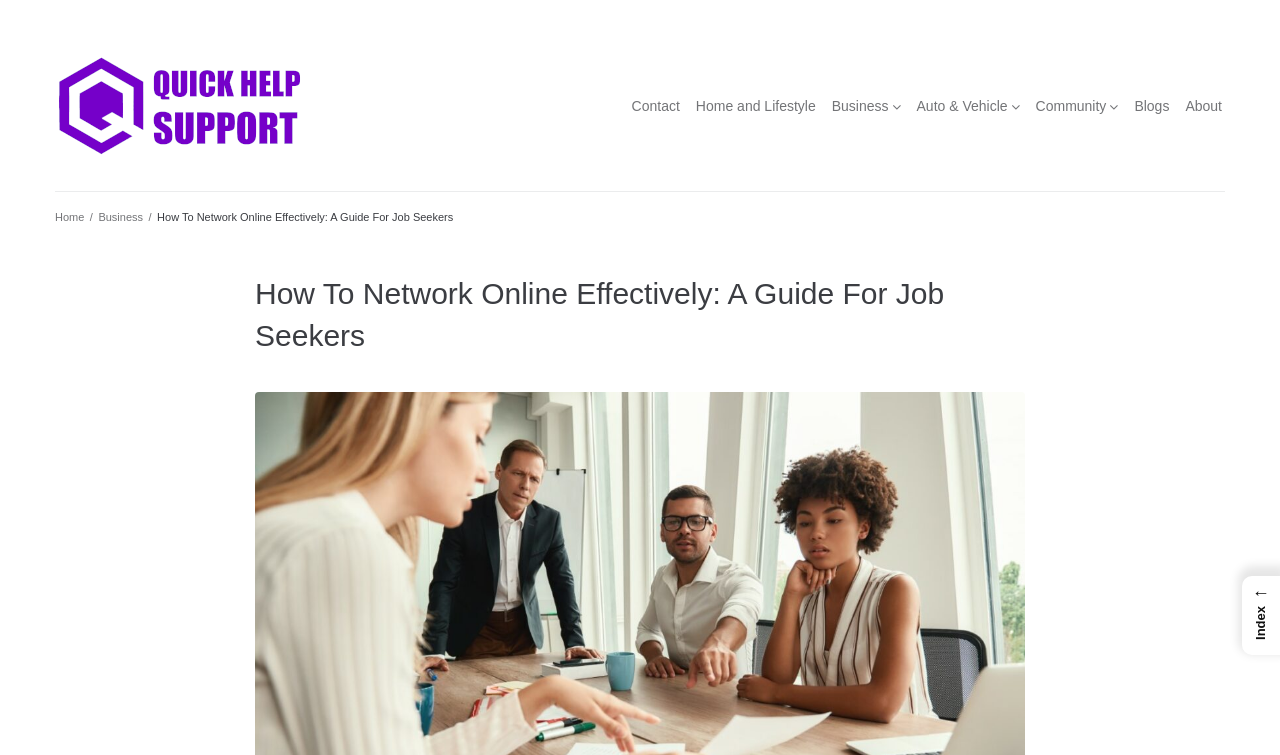Please determine the bounding box coordinates of the element to click on in order to accomplish the following task: "read the guide for job seekers". Ensure the coordinates are four float numbers ranging from 0 to 1, i.e., [left, top, right, bottom].

[0.199, 0.361, 0.801, 0.472]